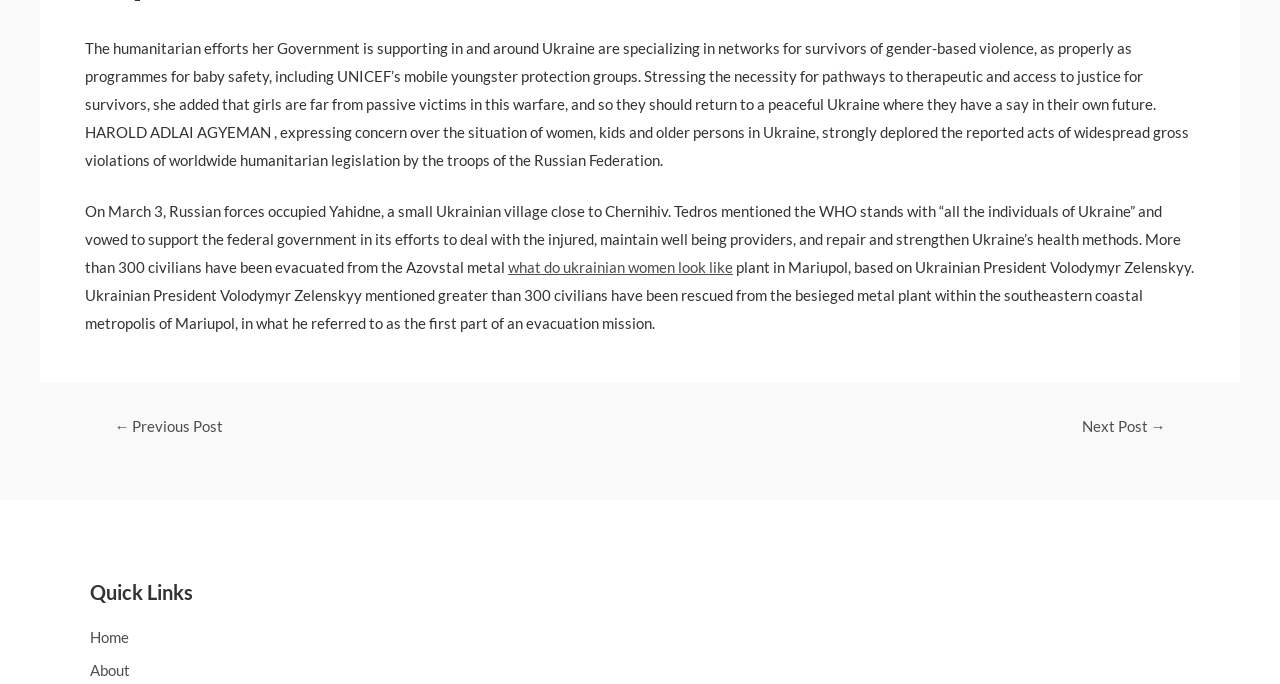What organization is mentioned in the article?
Answer the question with a single word or phrase, referring to the image.

UNICEF